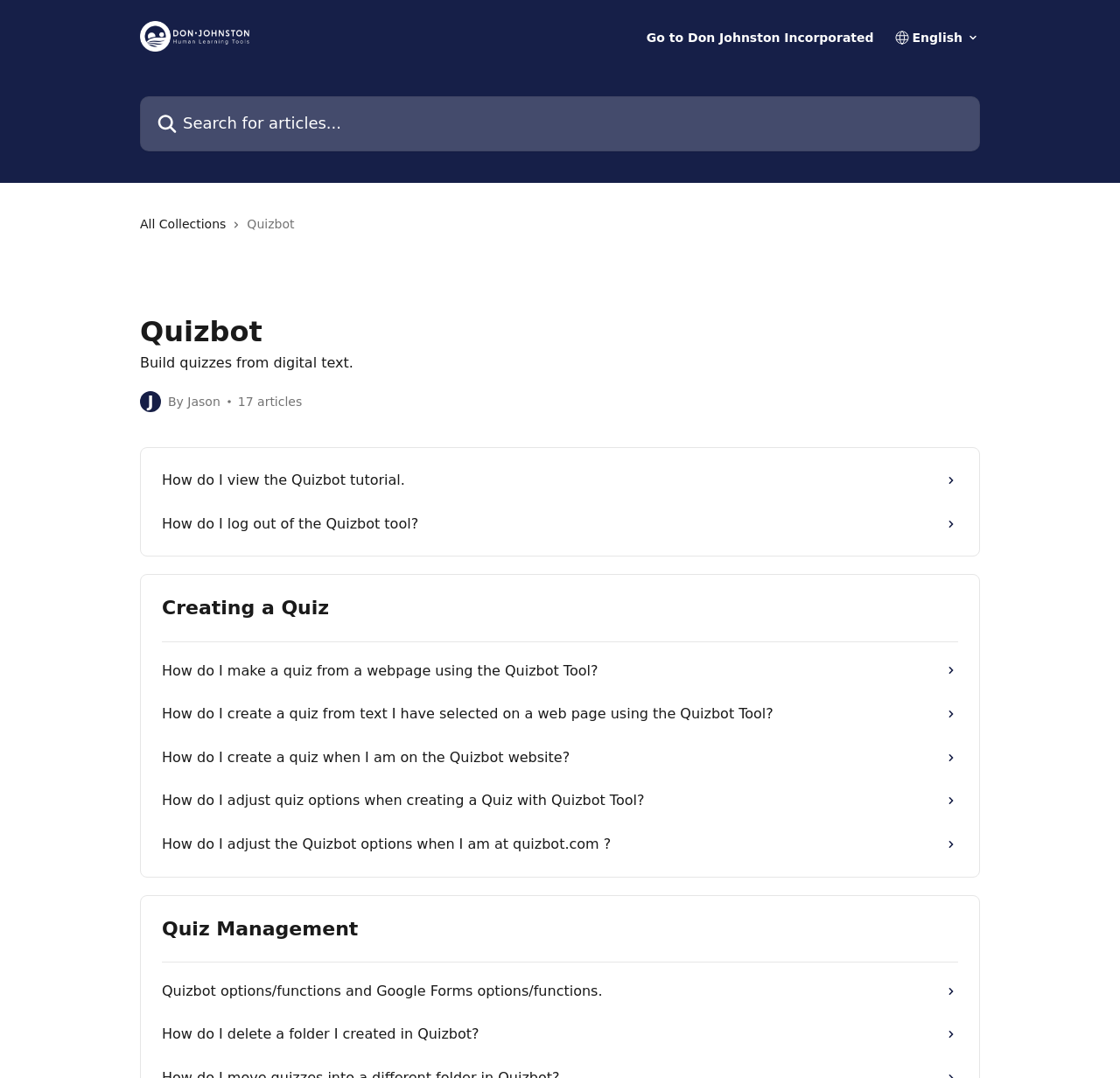Elaborate on the different components and information displayed on the webpage.

The webpage is titled "Quizbot | Don Johnston - Co:Writer, Snap&Read and uPAR Help Center". At the top, there is a header section with a logo and a link to "Don Johnston Incorporated" on the right side. Below the header, there is a search bar with a placeholder text "Search for articles..." and a magnifying glass icon on the left.

On the left side of the page, there is a navigation menu with links to "All Collections" and "Quizbot". The "Quizbot" link is accompanied by a short description "Build quizzes from digital text." Below this, there is a section with the author's name "By Jason" and a small image.

The main content of the page is divided into two sections. The first section has several links to tutorials and guides on how to use the Quizbot tool, such as "How do I view the Quizbot tutorial", "How do I log out of the Quizbot tool", and "Creating a Quiz". Each link has a corresponding image on the right side.

The second section is separated from the first by a horizontal line and has more links to guides on creating quizzes, such as "How do I make a quiz from a webpage using the Quizbot Tool" and "How do I create a quiz from text I have selected on a web page using the Quizbot Tool". This section also has links to guides on adjusting quiz options and managing quizzes.

At the bottom of the page, there is another horizontal line, followed by a link to "Quiz Management" and a final link to a guide on Quizbot options and Google Forms options.